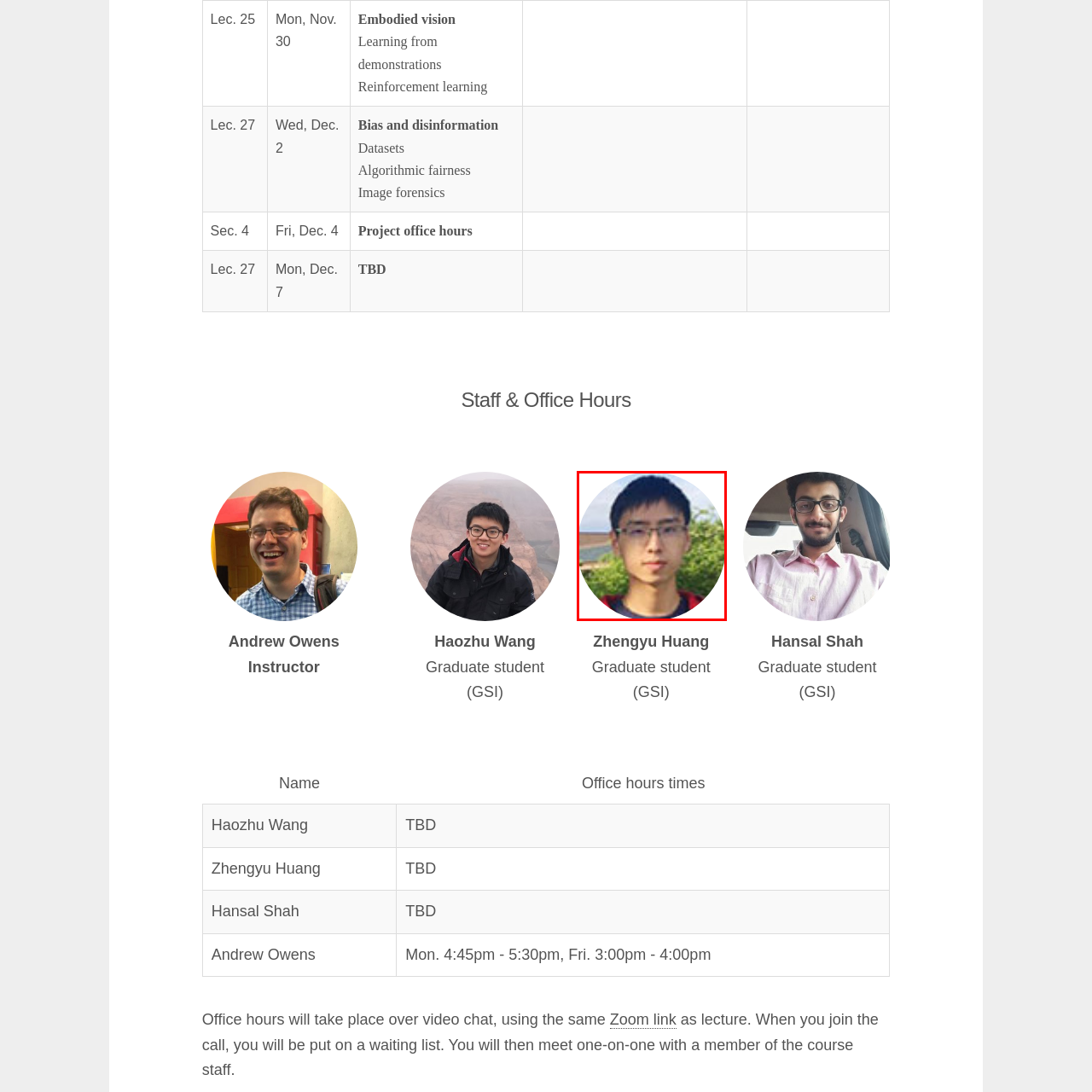Is the background of the image blurred?
Pay attention to the segment of the image within the red bounding box and offer a detailed answer to the question.

According to the caption, the outdoor background of the image is 'softly blurred', indicating that it is not in sharp focus.